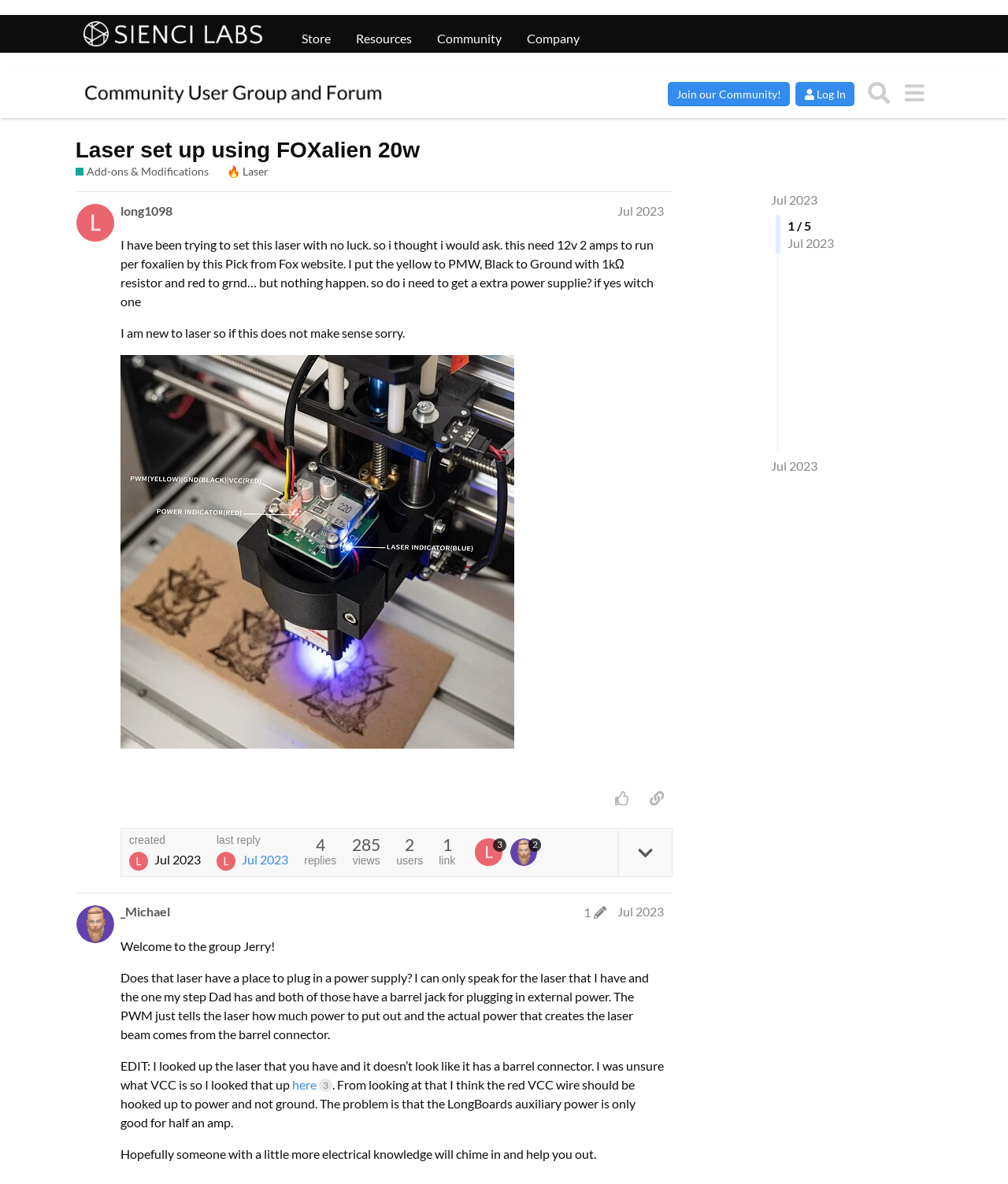Use a single word or phrase to answer this question: 
How many replies are there in this discussion?

1